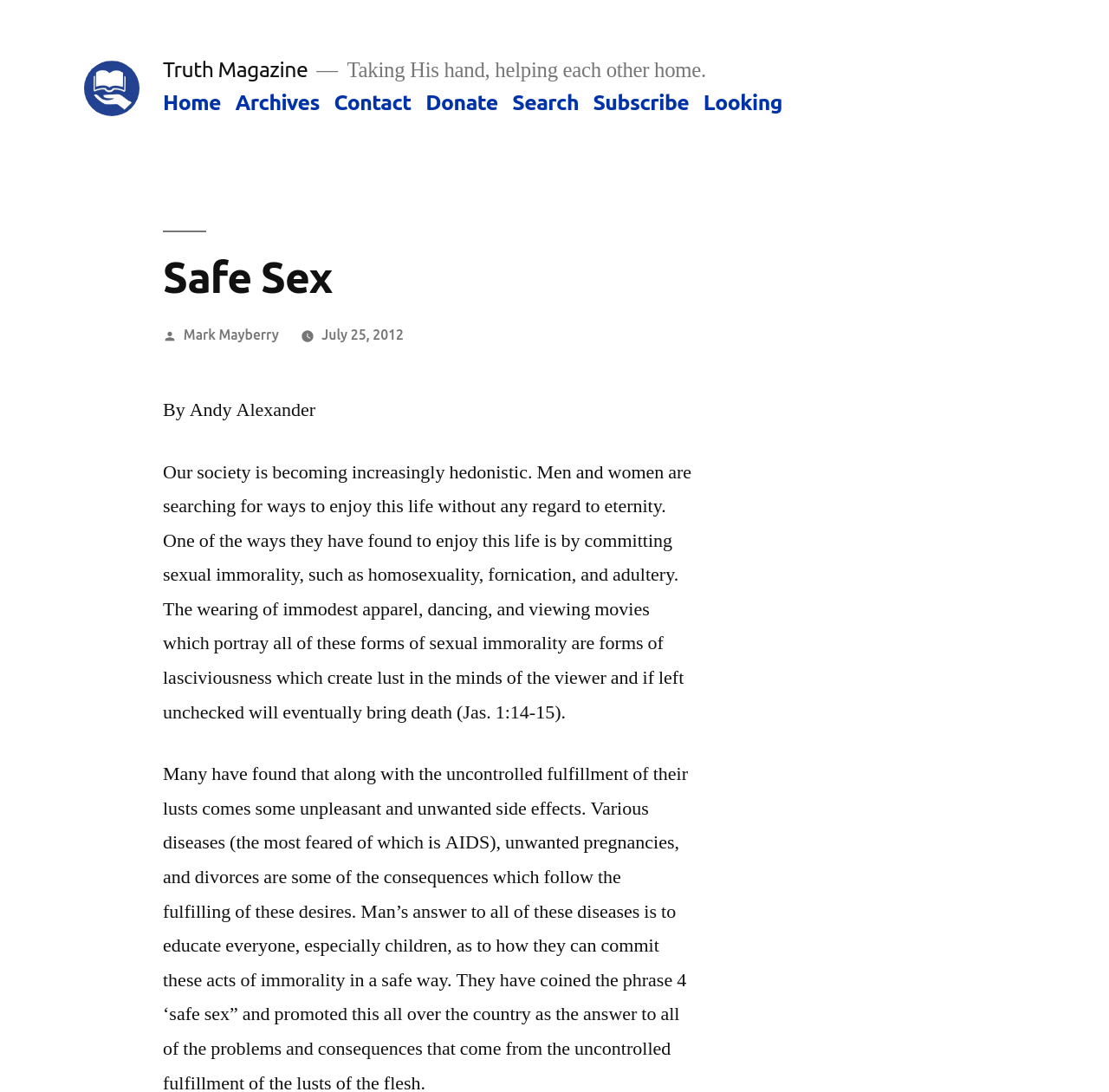Can you determine the bounding box coordinates of the area that needs to be clicked to fulfill the following instruction: "read article by Mark Mayberry"?

[0.165, 0.299, 0.251, 0.313]